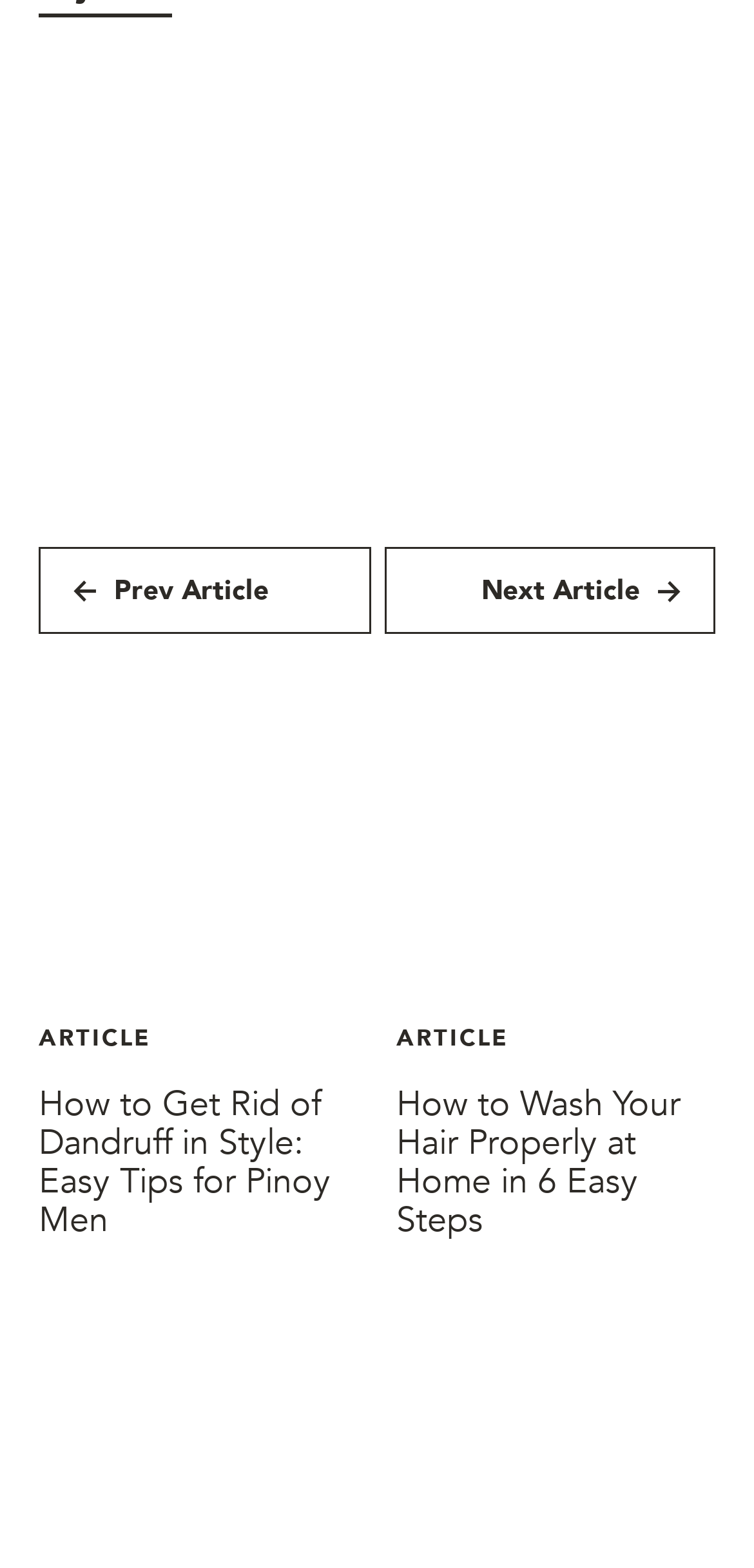Give a concise answer using one word or a phrase to the following question:
What is the product recommended for detoxifying scalp?

Love Beauty and Planet Tea Tree Oil & Vetiver Aroma Radical Refresher Shampoo